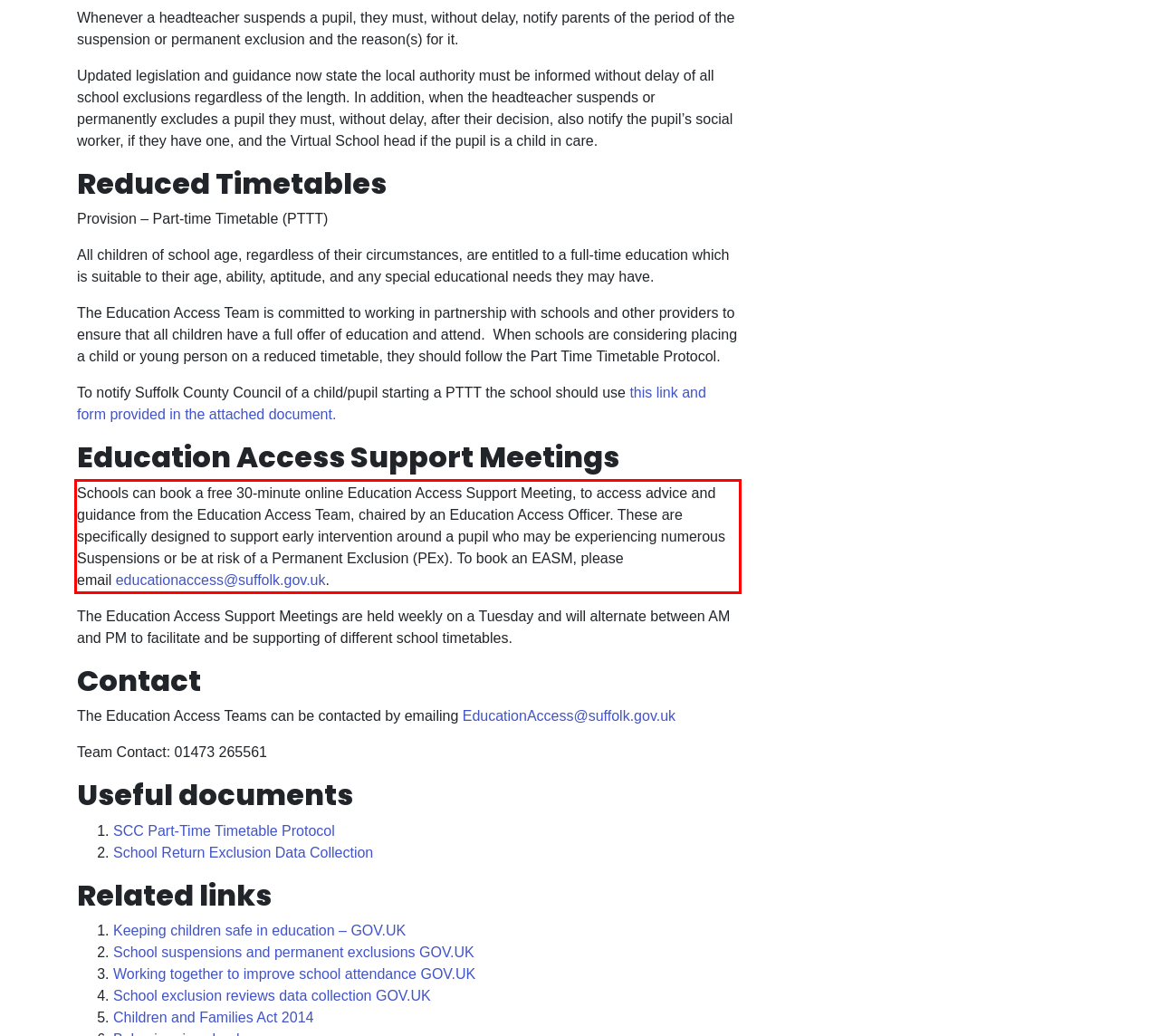Observe the screenshot of the webpage, locate the red bounding box, and extract the text content within it.

Schools can book a free 30-minute online Education Access Support Meeting, to access advice and guidance from the Education Access Team, chaired by an Education Access Officer. These are specifically designed to support early intervention around a pupil who may be experiencing numerous Suspensions or be at risk of a Permanent Exclusion (PEx). To book an EASM, please email educationaccess@suffolk.gov.uk.